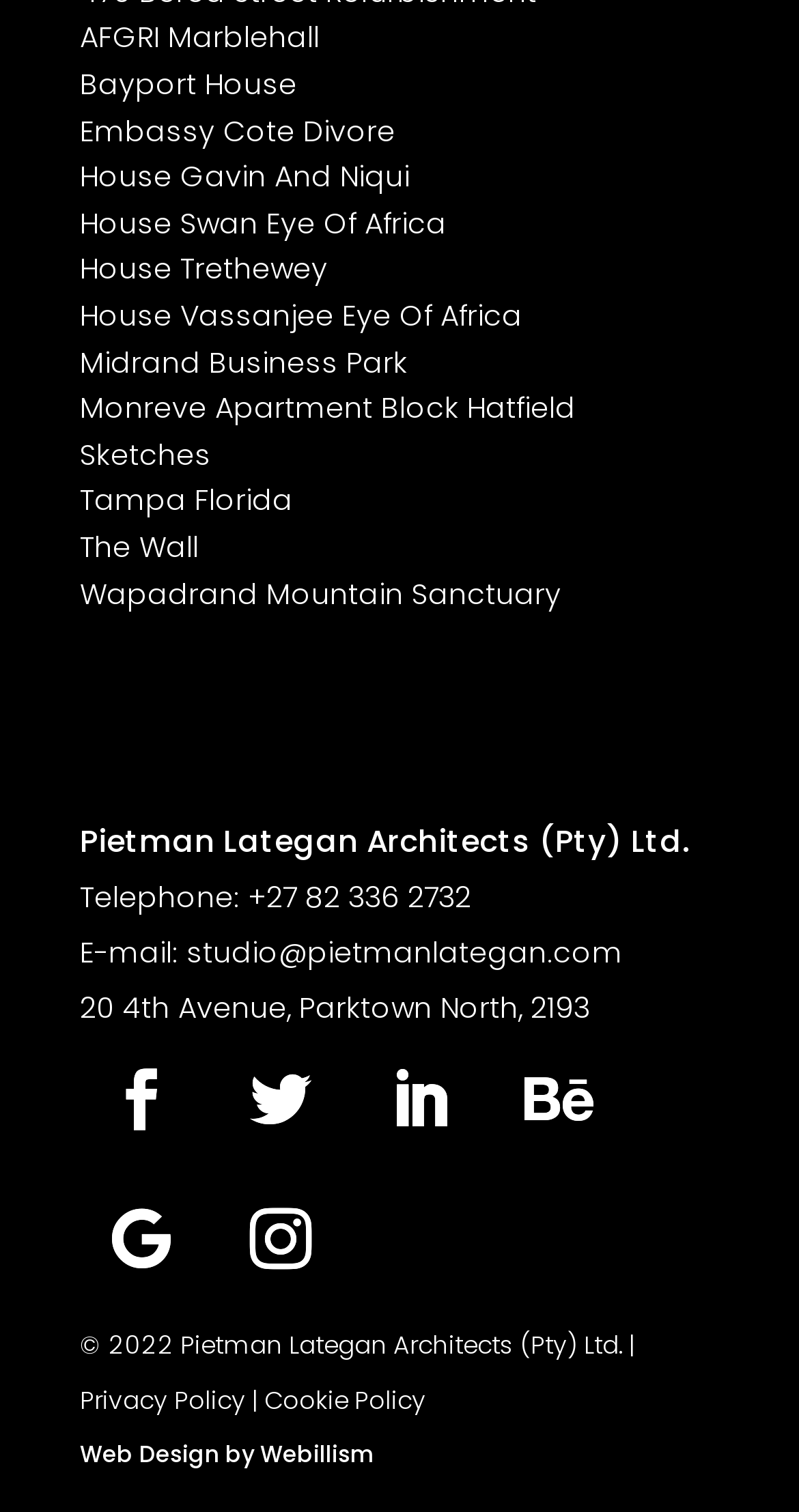How many social media links are there at the bottom of the webpage?
By examining the image, provide a one-word or phrase answer.

5